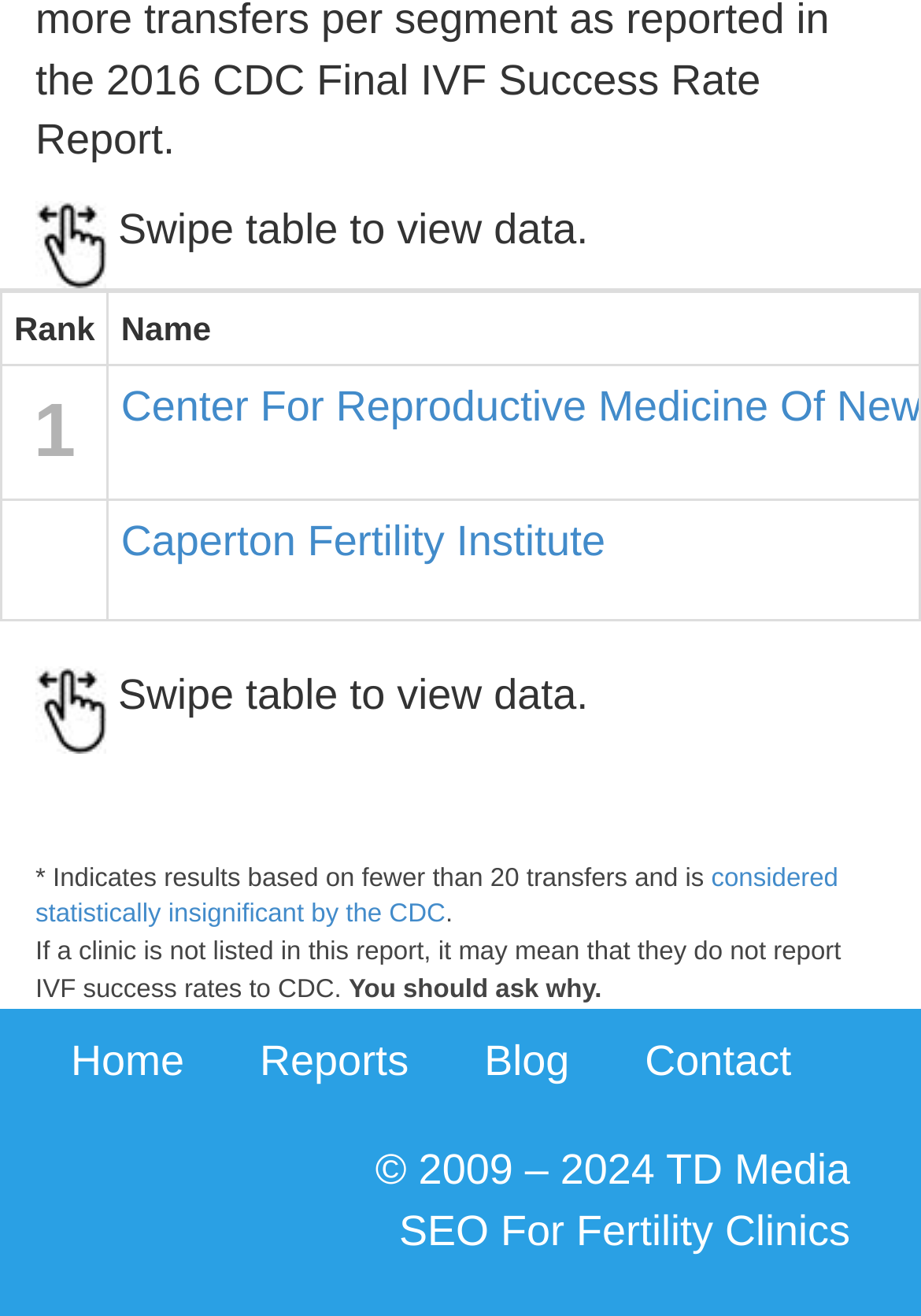Respond with a single word or phrase to the following question:
What is the text of the first gridcell element?

1